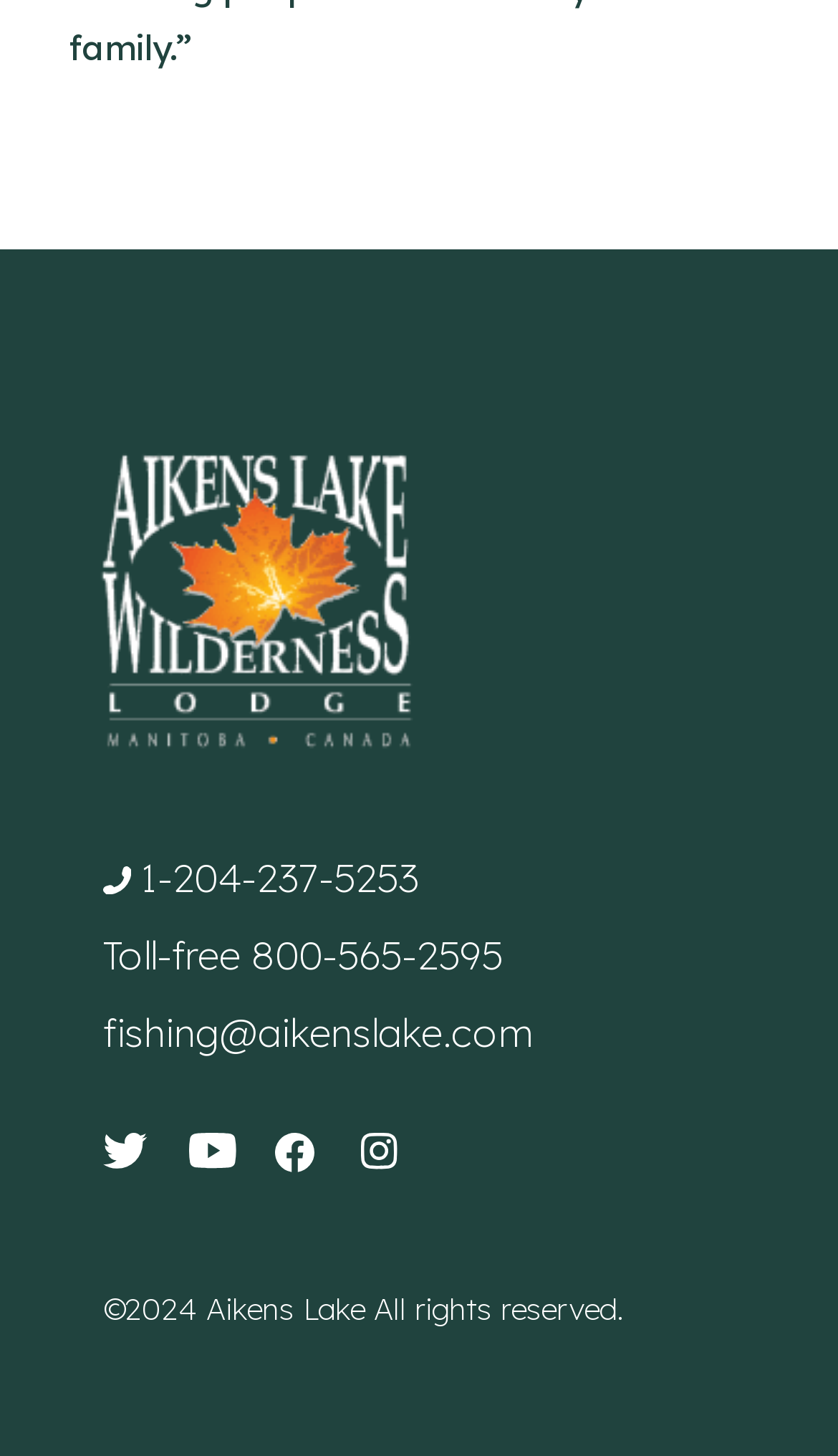Find the bounding box coordinates for the element that must be clicked to complete the instruction: "Click the logo". The coordinates should be four float numbers between 0 and 1, indicated as [left, top, right, bottom].

[0.082, 0.29, 0.918, 0.537]